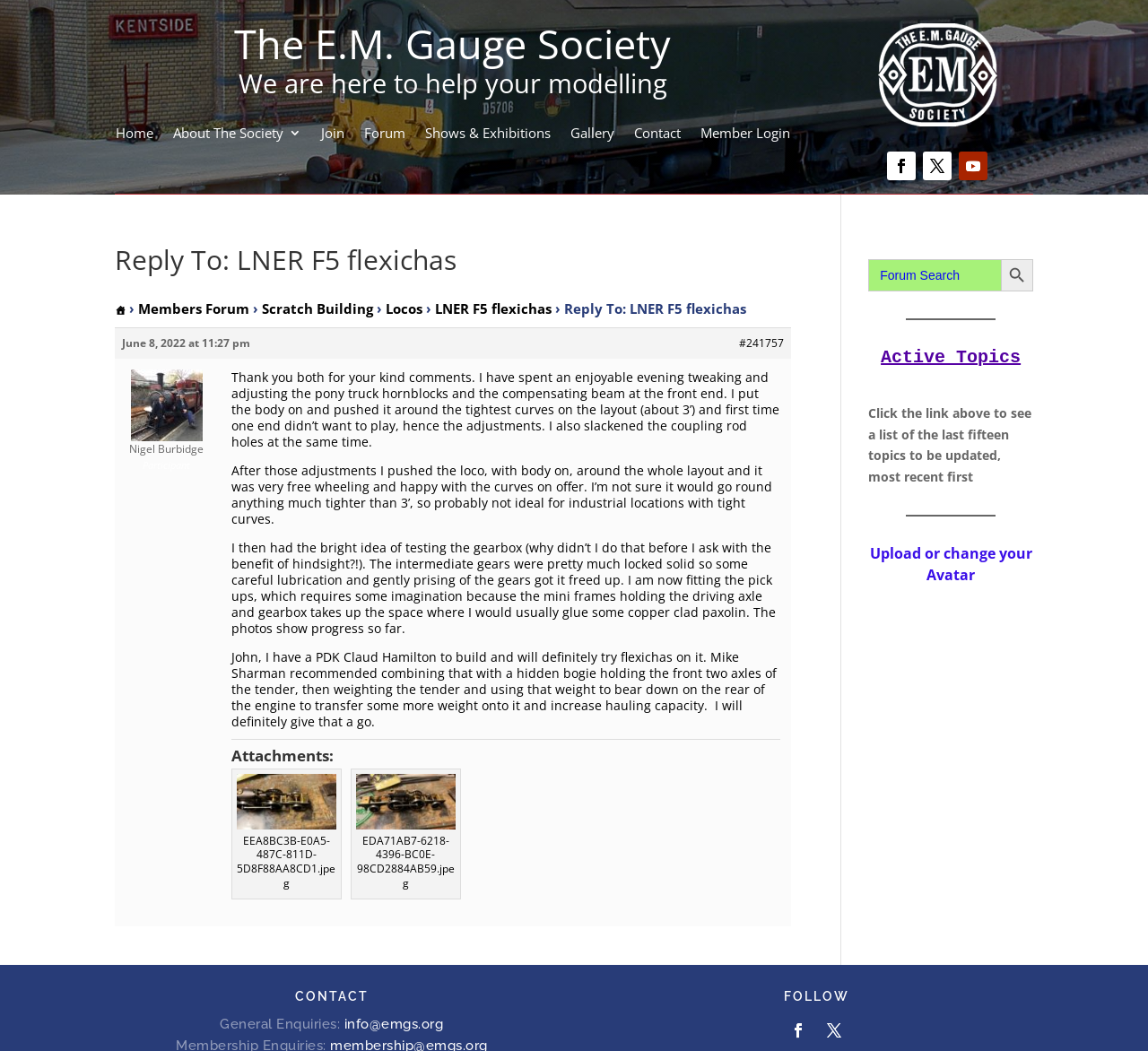Provide the bounding box coordinates of the area you need to click to execute the following instruction: "View the Gallery".

[0.497, 0.12, 0.535, 0.139]